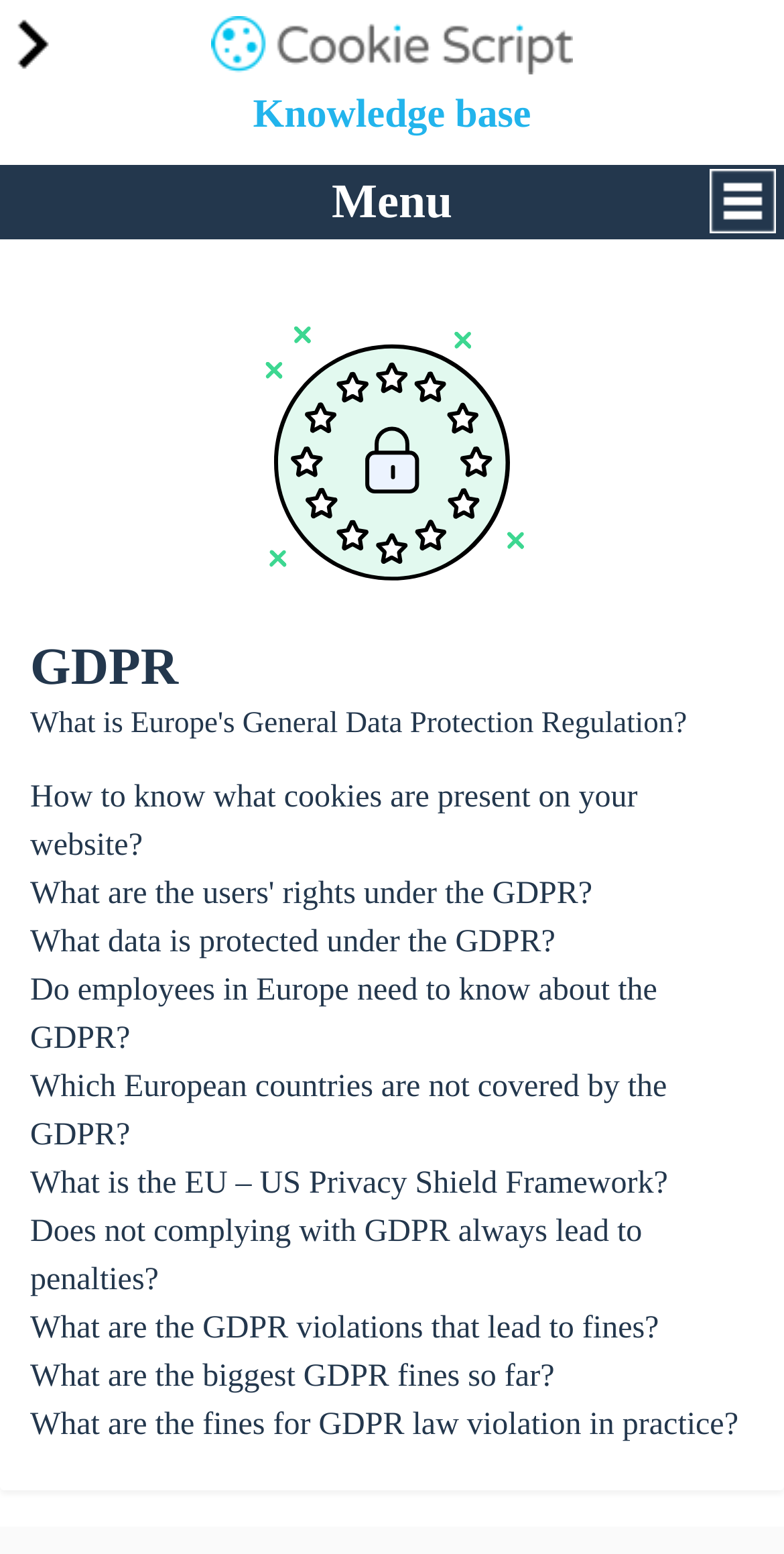Please answer the following question using a single word or phrase: 
What is the topic of the article on the webpage?

GDPR